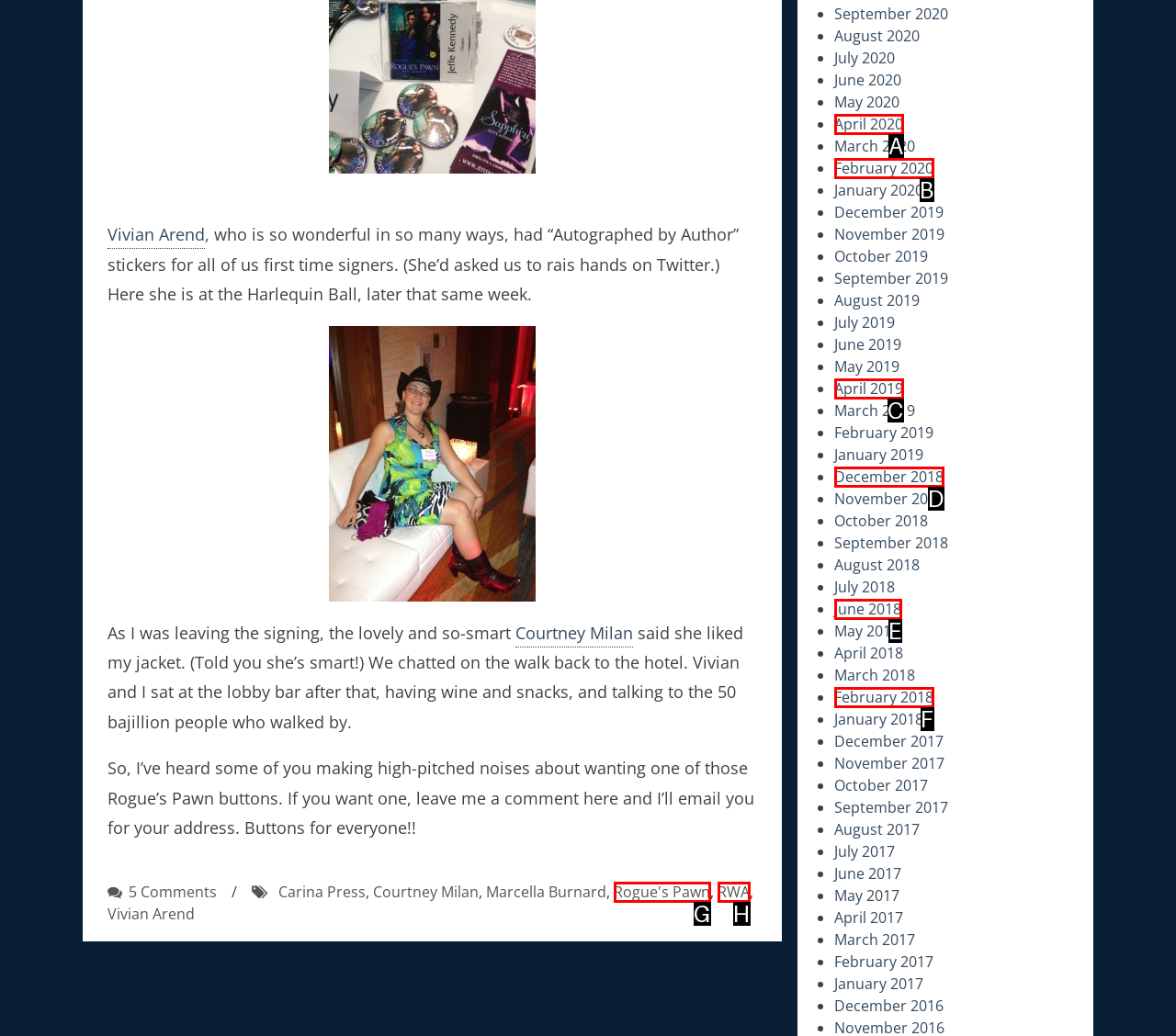Based on the element description: RWA, choose the HTML element that matches best. Provide the letter of your selected option.

H